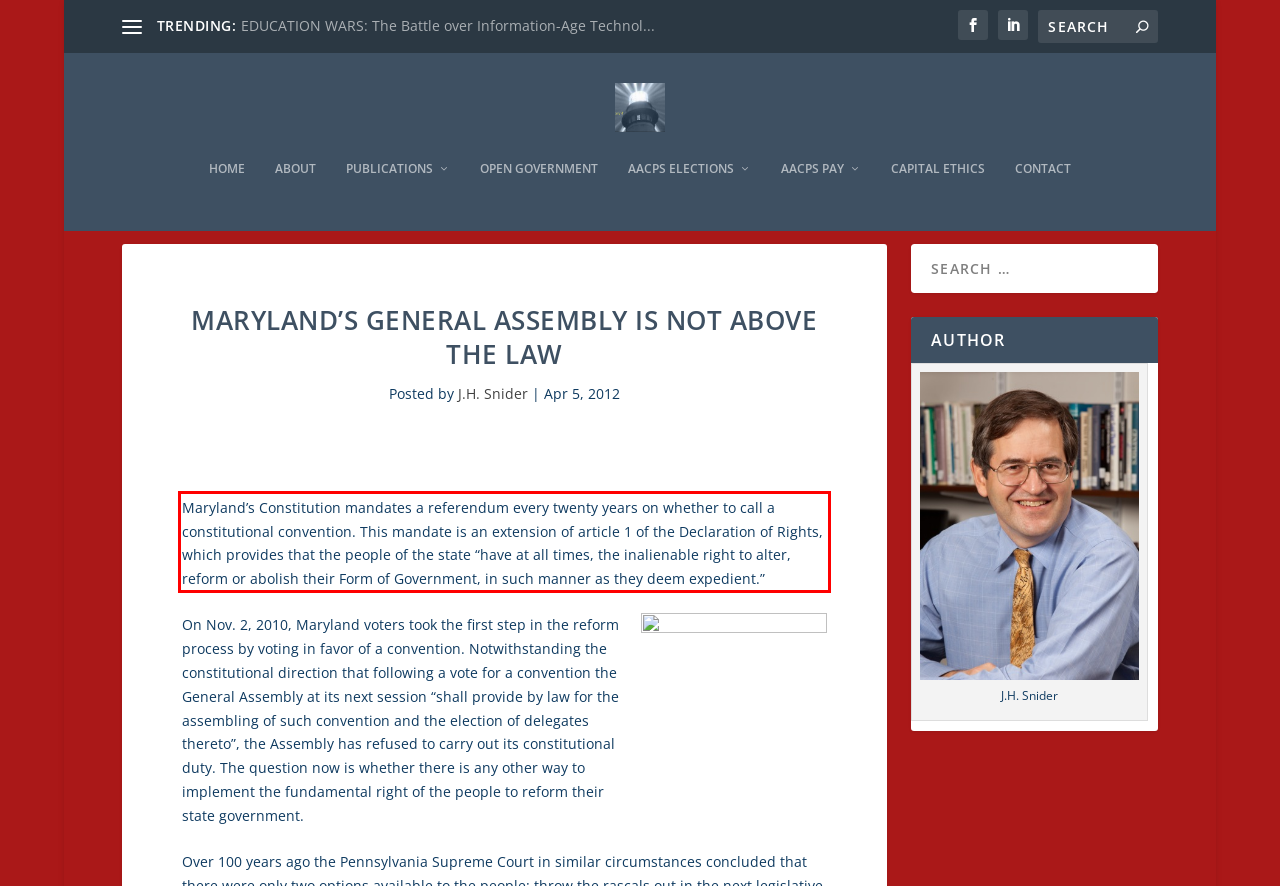The screenshot you have been given contains a UI element surrounded by a red rectangle. Use OCR to read and extract the text inside this red rectangle.

Maryland’s Constitution mandates a referendum every twenty years on whether to call a constitutional convention. This mandate is an extension of article 1 of the Declaration of Rights, which provides that the people of the state “have at all times, the inalienable right to alter, reform or abolish their Form of Government, in such manner as they deem expedient.”